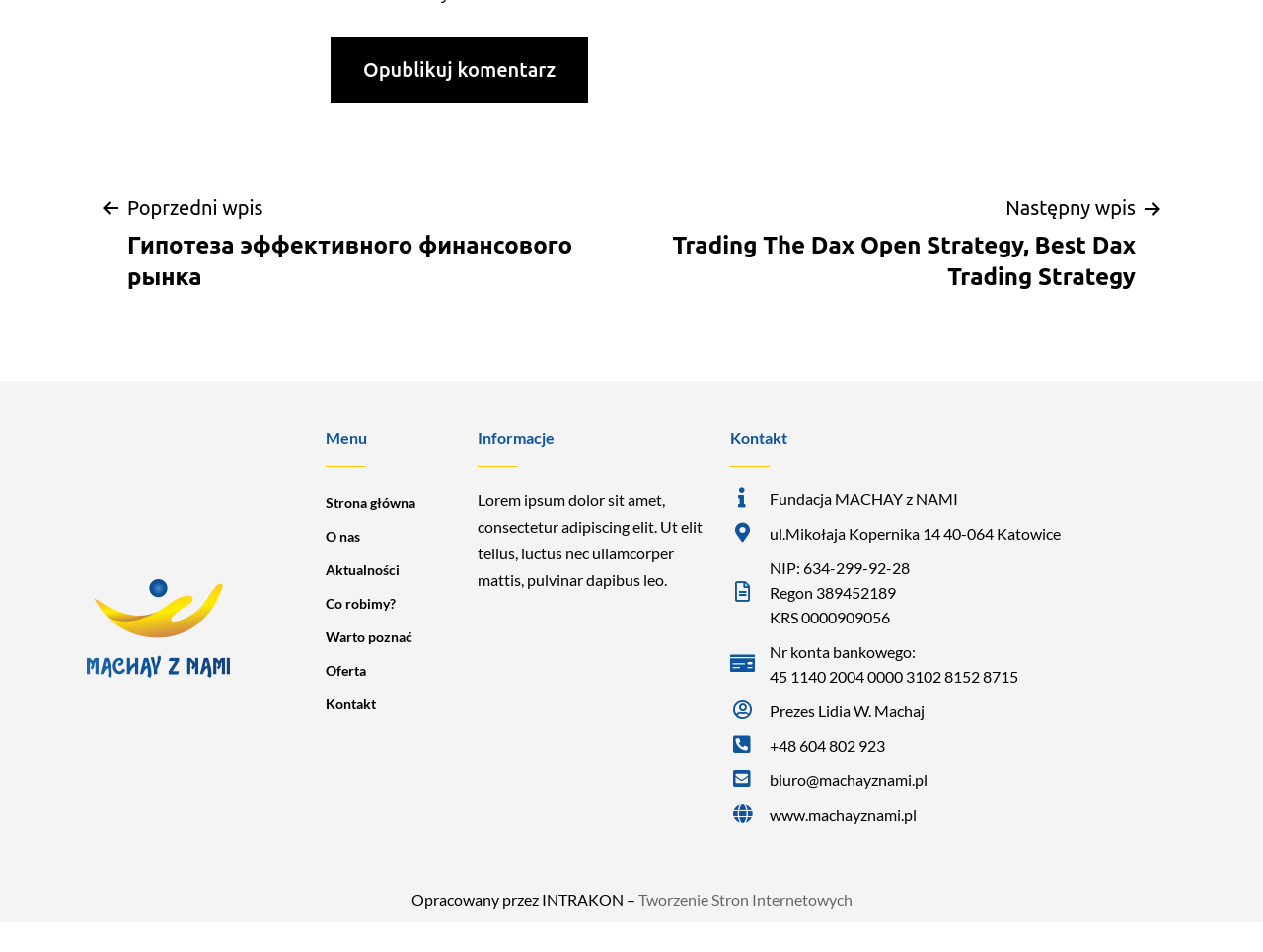Determine the bounding box coordinates of the clickable element to achieve the following action: 'Call the phone number'. Provide the coordinates as four float values between 0 and 1, formatted as [left, top, right, bottom].

[0.578, 0.77, 0.992, 0.796]